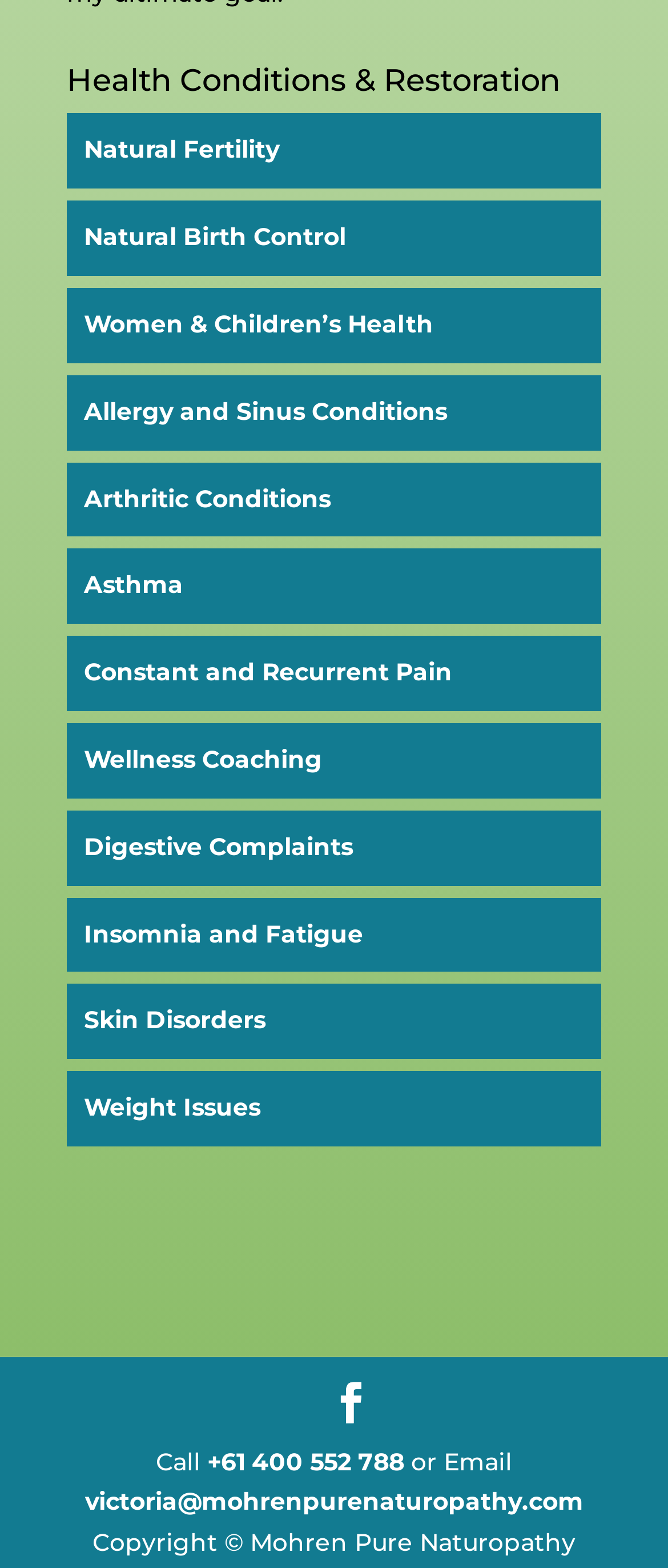Please find the bounding box coordinates of the element that must be clicked to perform the given instruction: "Send an email to victoria@mohrenpurenaturopathy.com". The coordinates should be four float numbers from 0 to 1, i.e., [left, top, right, bottom].

[0.127, 0.948, 0.873, 0.968]